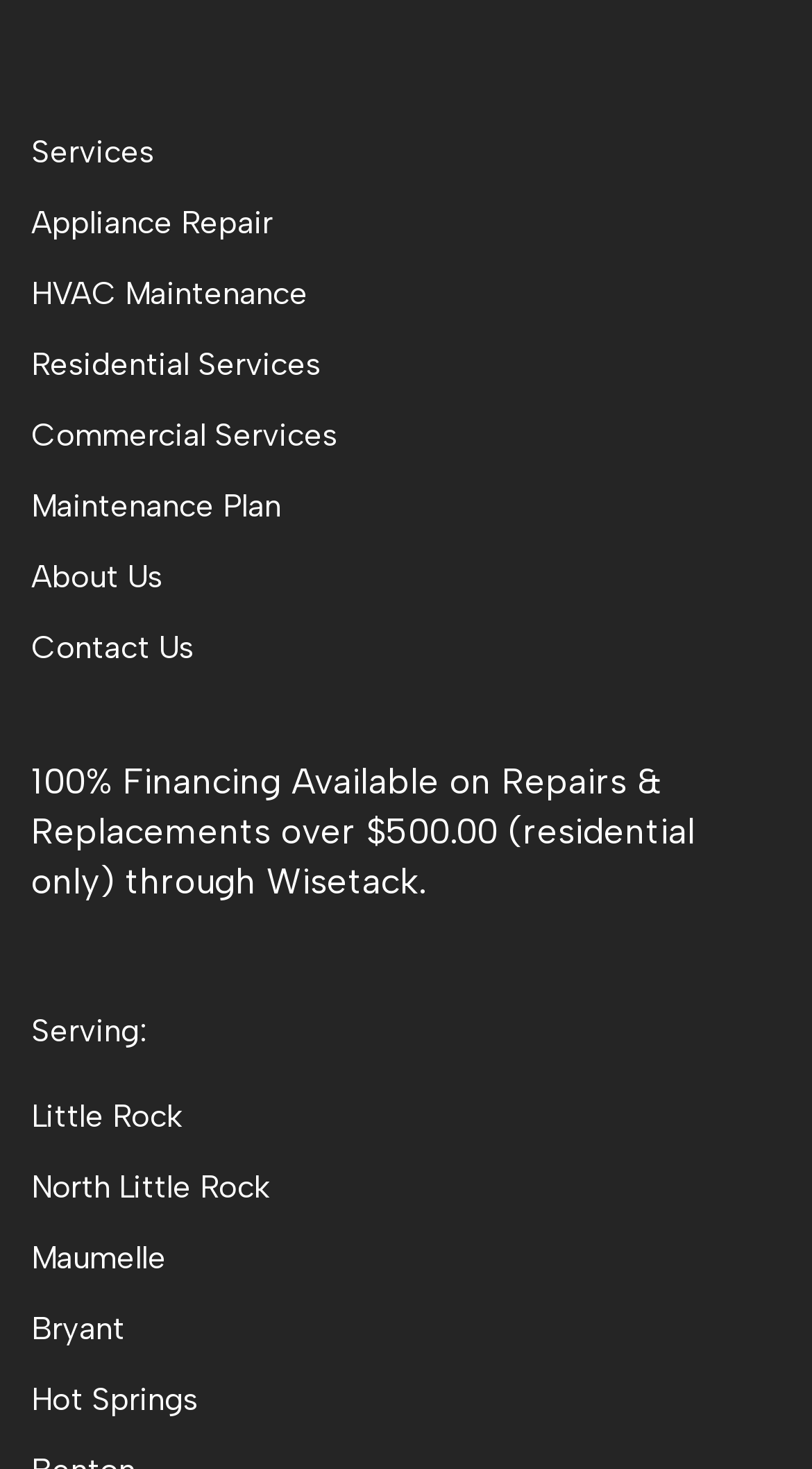Observe the image and answer the following question in detail: What is the last link in the navigation menu?

The last link in the navigation menu is 'Contact Us' which is located at the bottom of the webpage with a bounding box coordinate of [0.038, 0.428, 0.238, 0.453].